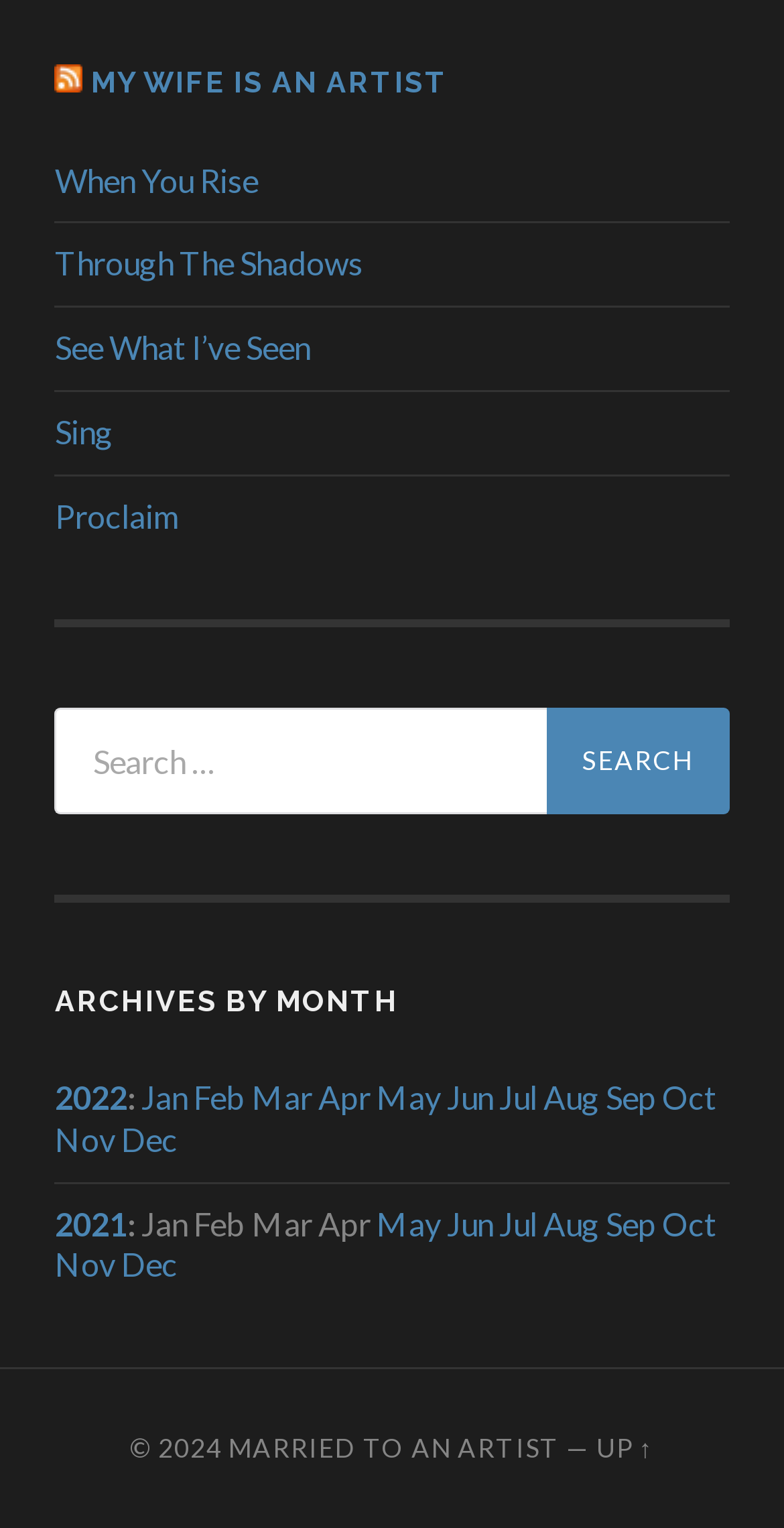What is the copyright year of the website?
Provide a comprehensive and detailed answer to the question.

The copyright information is located at the bottom of the page and reads '© 2024'. This indicates that the website's copyright is for the year 2024.